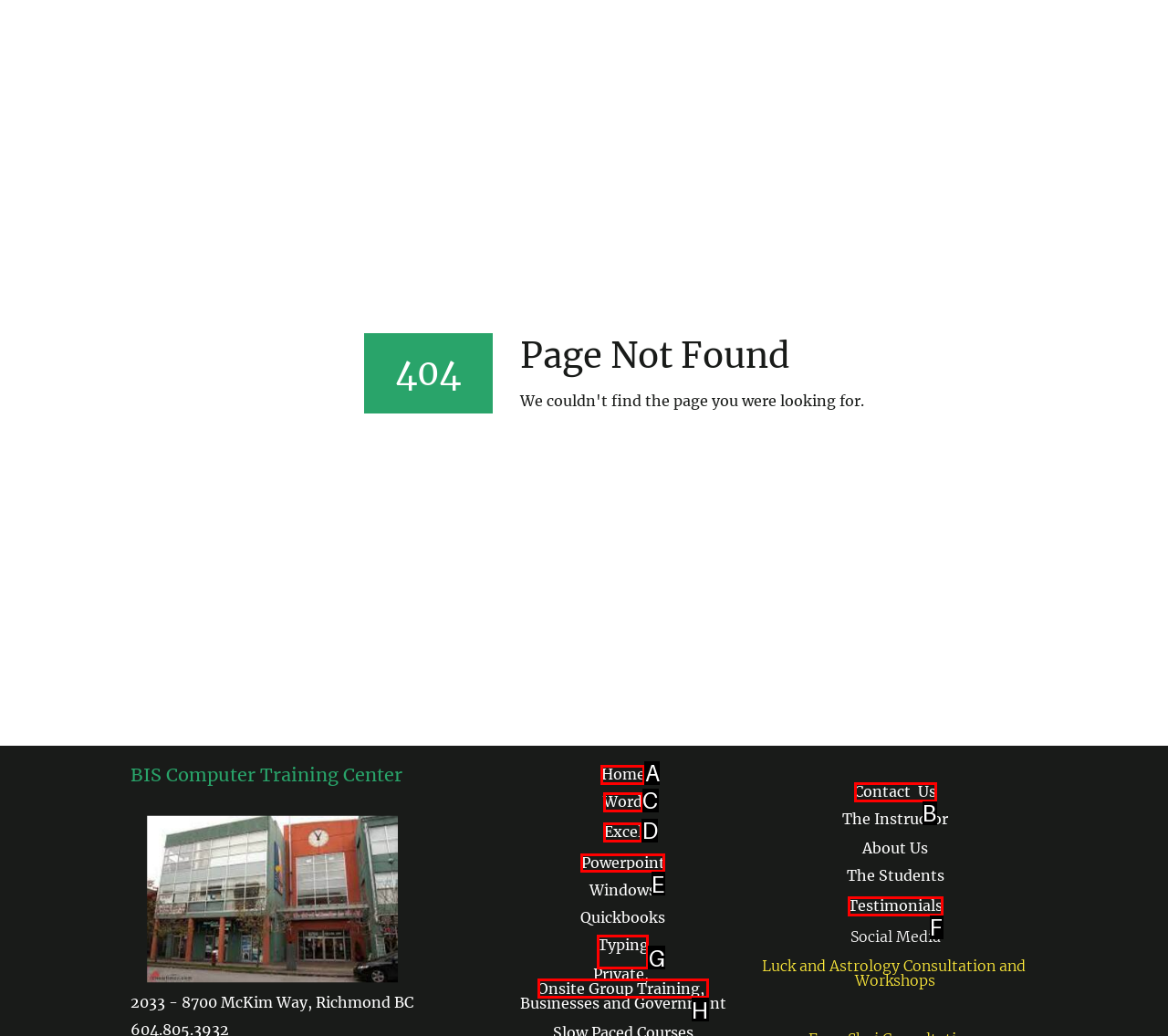Identify the correct option to click in order to complete this task: Click on Powerpoint
Answer with the letter of the chosen option directly.

E